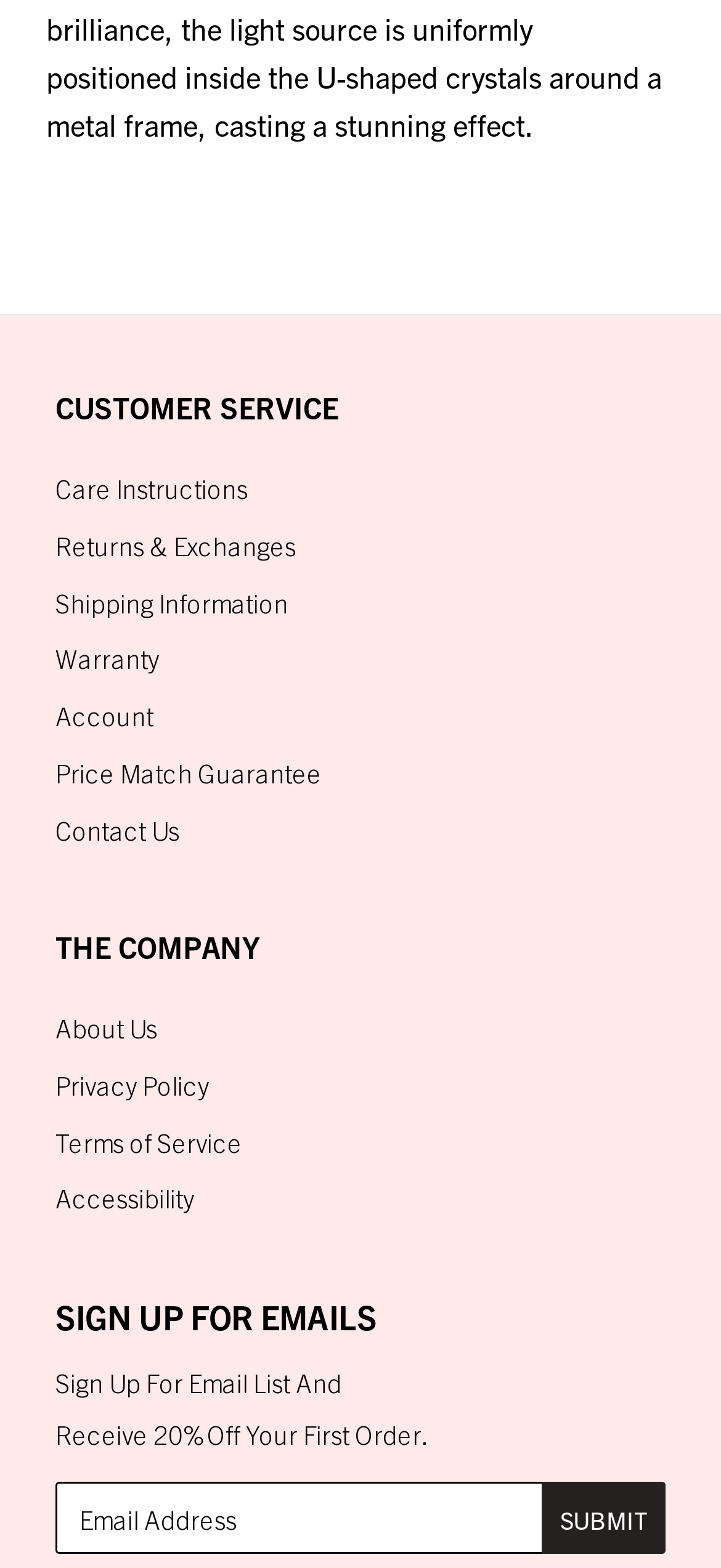Please locate the bounding box coordinates of the element's region that needs to be clicked to follow the instruction: "Contact Us". The bounding box coordinates should be provided as four float numbers between 0 and 1, i.e., [left, top, right, bottom].

[0.077, 0.518, 0.249, 0.539]